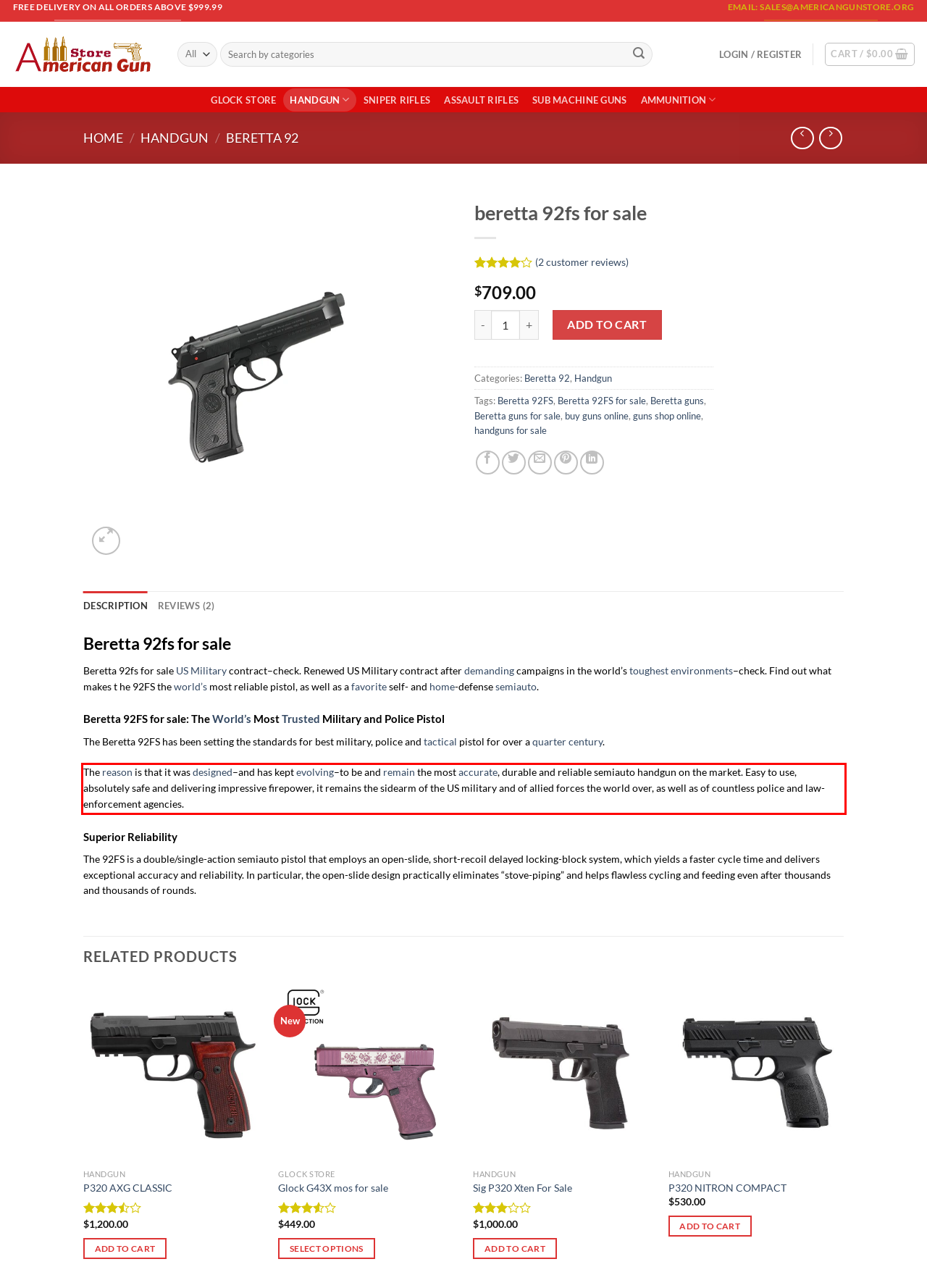Please perform OCR on the UI element surrounded by the red bounding box in the given webpage screenshot and extract its text content.

The reason is that it was designed–and has kept evolving–to be and remain the most accurate, durable and reliable semiauto handgun on the market. Easy to use, absolutely safe and delivering impressive firepower, it remains the sidearm of the US military and of allied forces the world over, as well as of countless police and law-enforcement agencies.